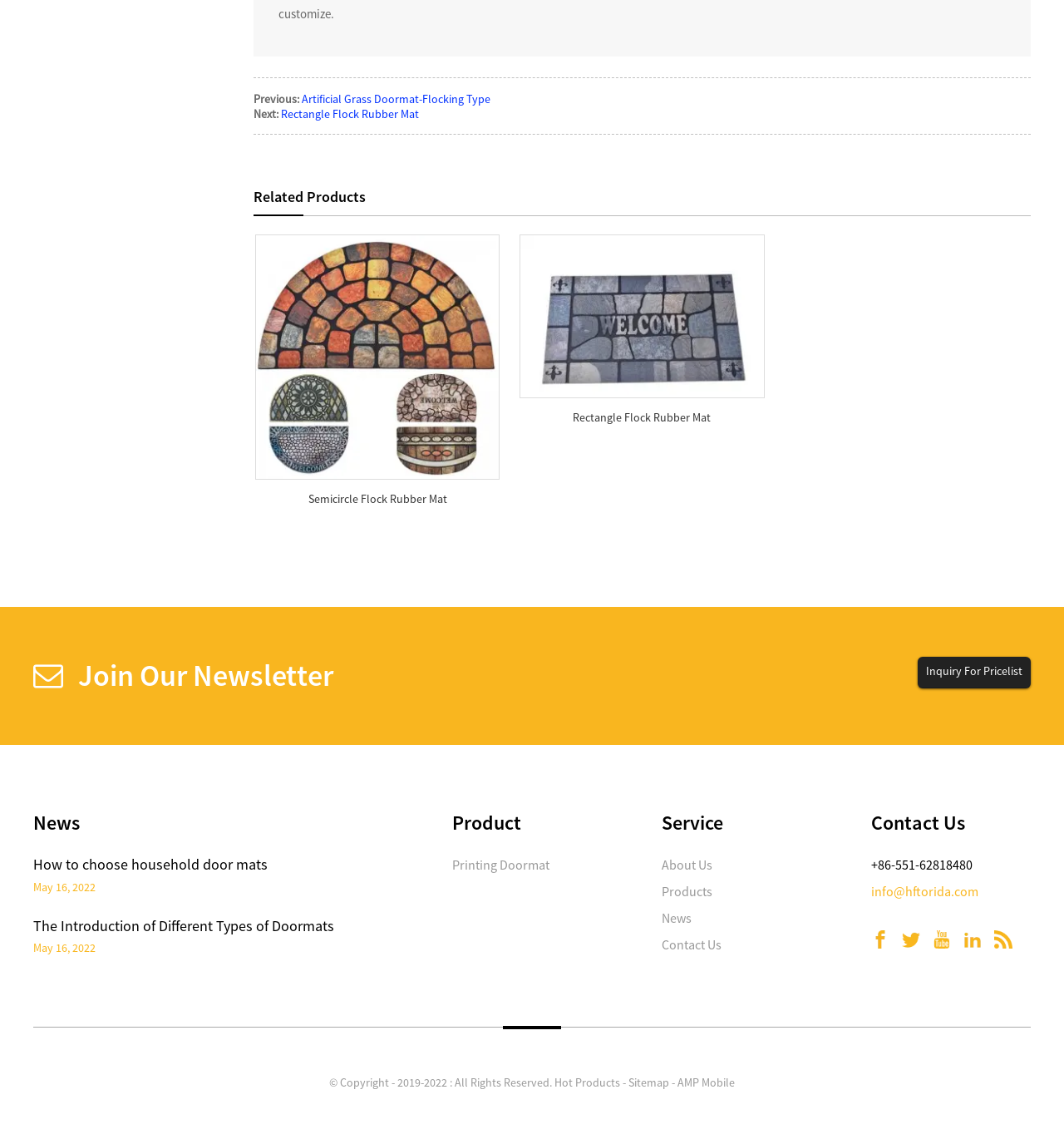Identify the bounding box for the UI element described as: "alt="youtube (2)"". The coordinates should be four float numbers between 0 and 1, i.e., [left, top, right, bottom].

[0.877, 0.823, 0.894, 0.841]